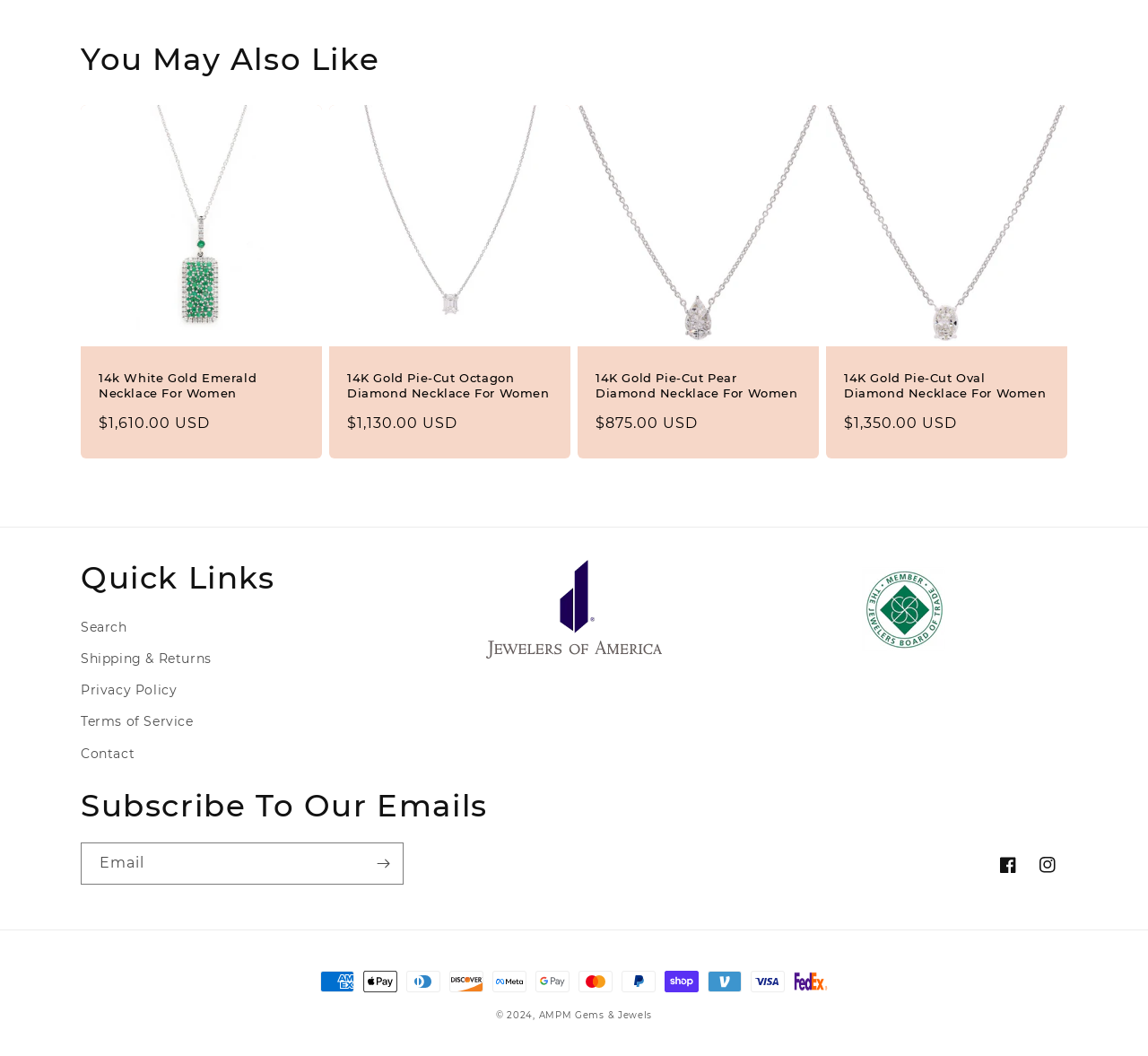Show the bounding box coordinates of the element that should be clicked to complete the task: "Click the 'Send Message' button".

None